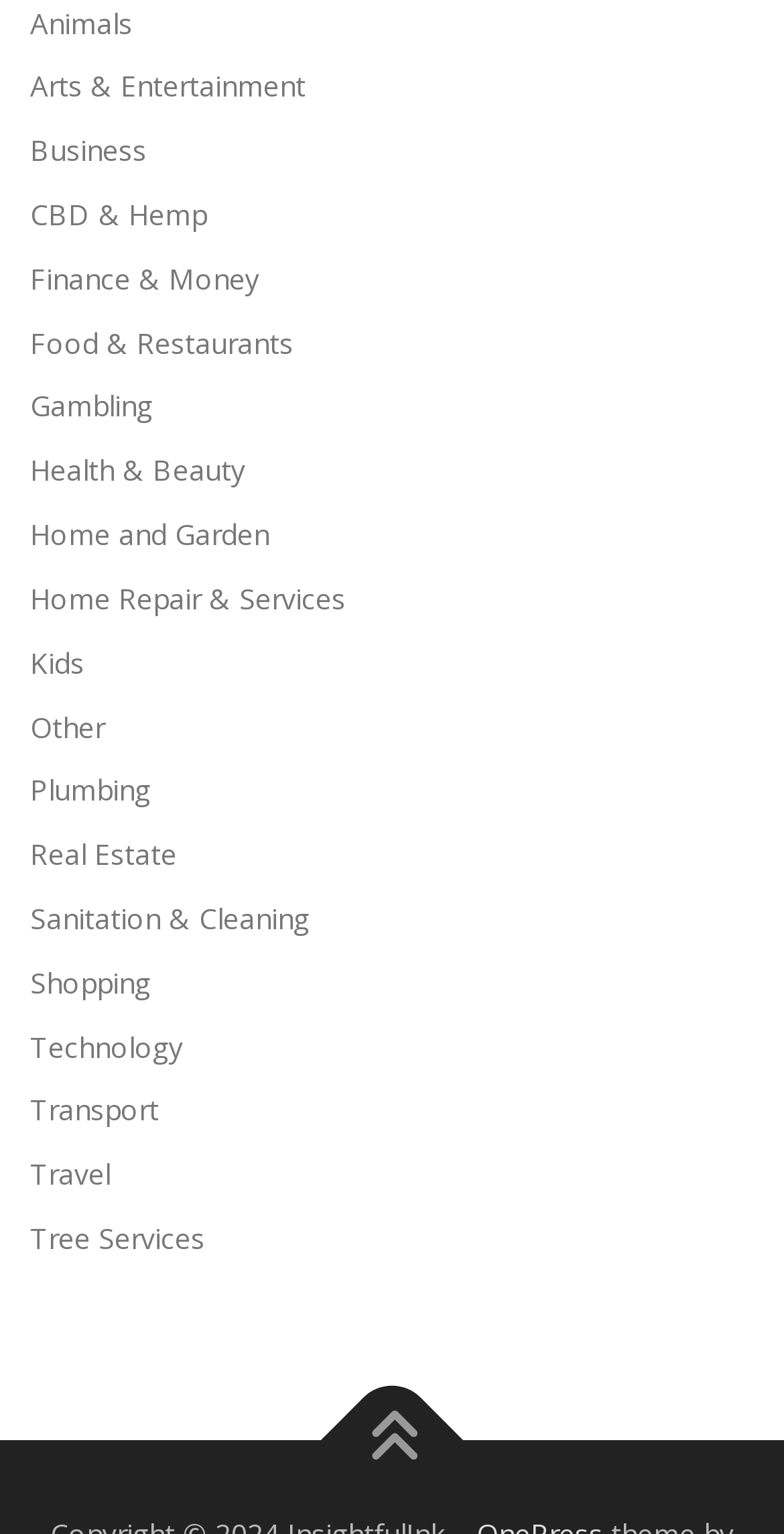Determine the bounding box coordinates for the element that should be clicked to follow this instruction: "Learn about CBD & Hemp". The coordinates should be given as four float numbers between 0 and 1, in the format [left, top, right, bottom].

[0.038, 0.127, 0.264, 0.152]